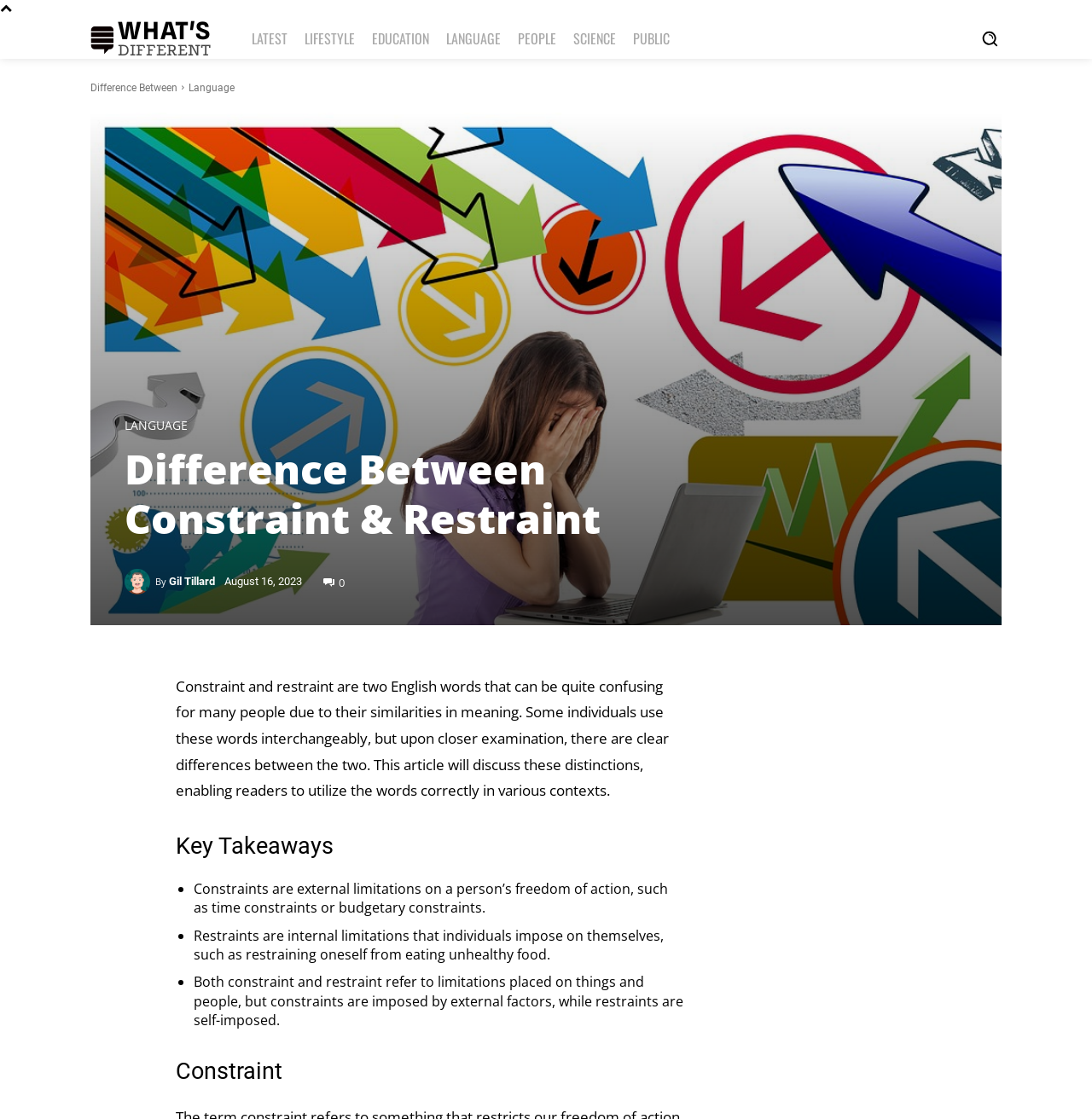Based on the element description: "title="हिंदी"", identify the bounding box coordinates for this UI element. The coordinates must be four float numbers between 0 and 1, listed as [left, top, right, bottom].

None